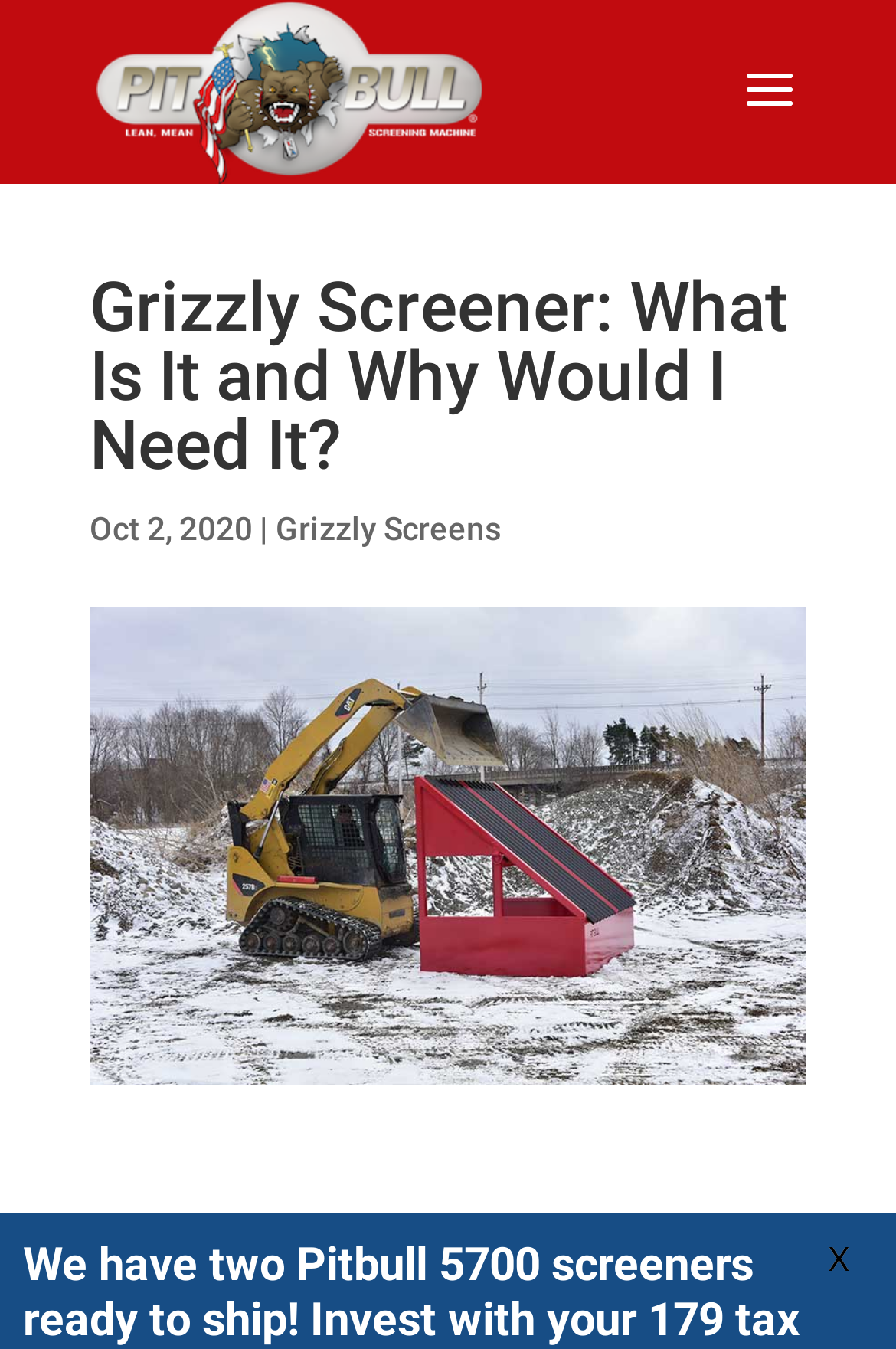Reply to the question with a brief word or phrase: What is the company name in the top-left corner?

Pitbull Screeners